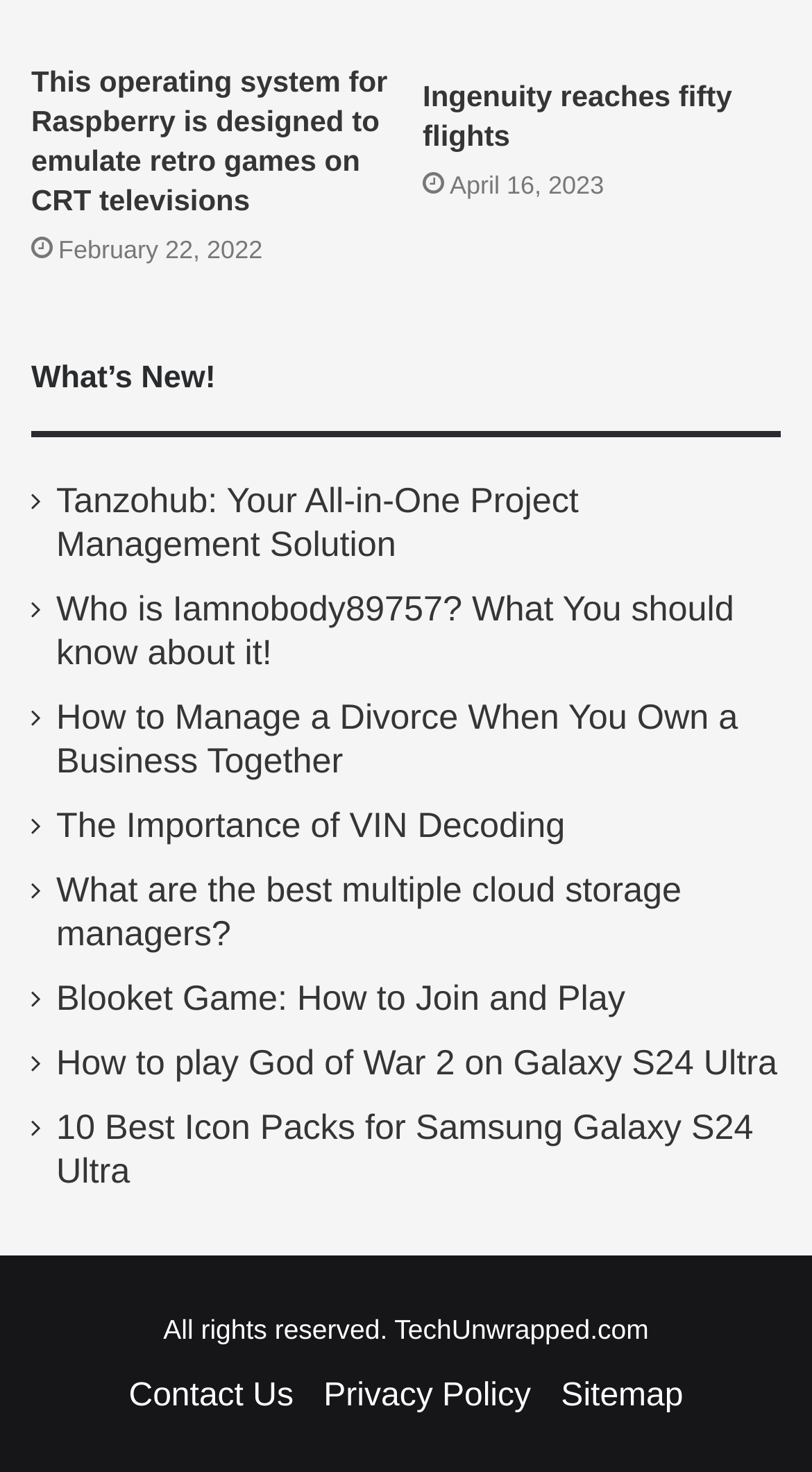Please determine the bounding box coordinates of the element's region to click for the following instruction: "Learn about the importance of VIN decoding".

[0.069, 0.547, 0.696, 0.574]